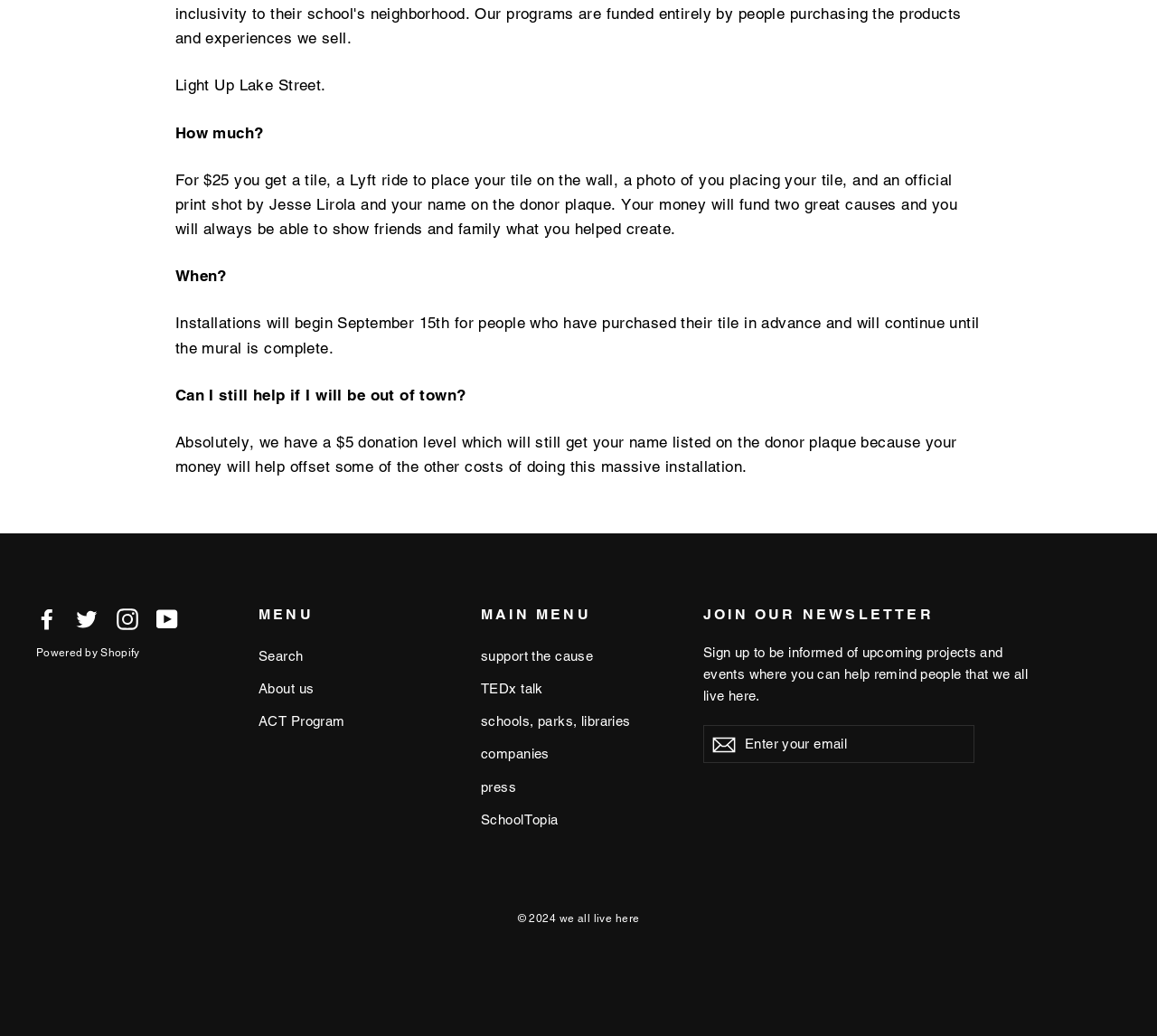Please indicate the bounding box coordinates for the clickable area to complete the following task: "Search the website". The coordinates should be specified as four float numbers between 0 and 1, i.e., [left, top, right, bottom].

[0.223, 0.619, 0.392, 0.647]